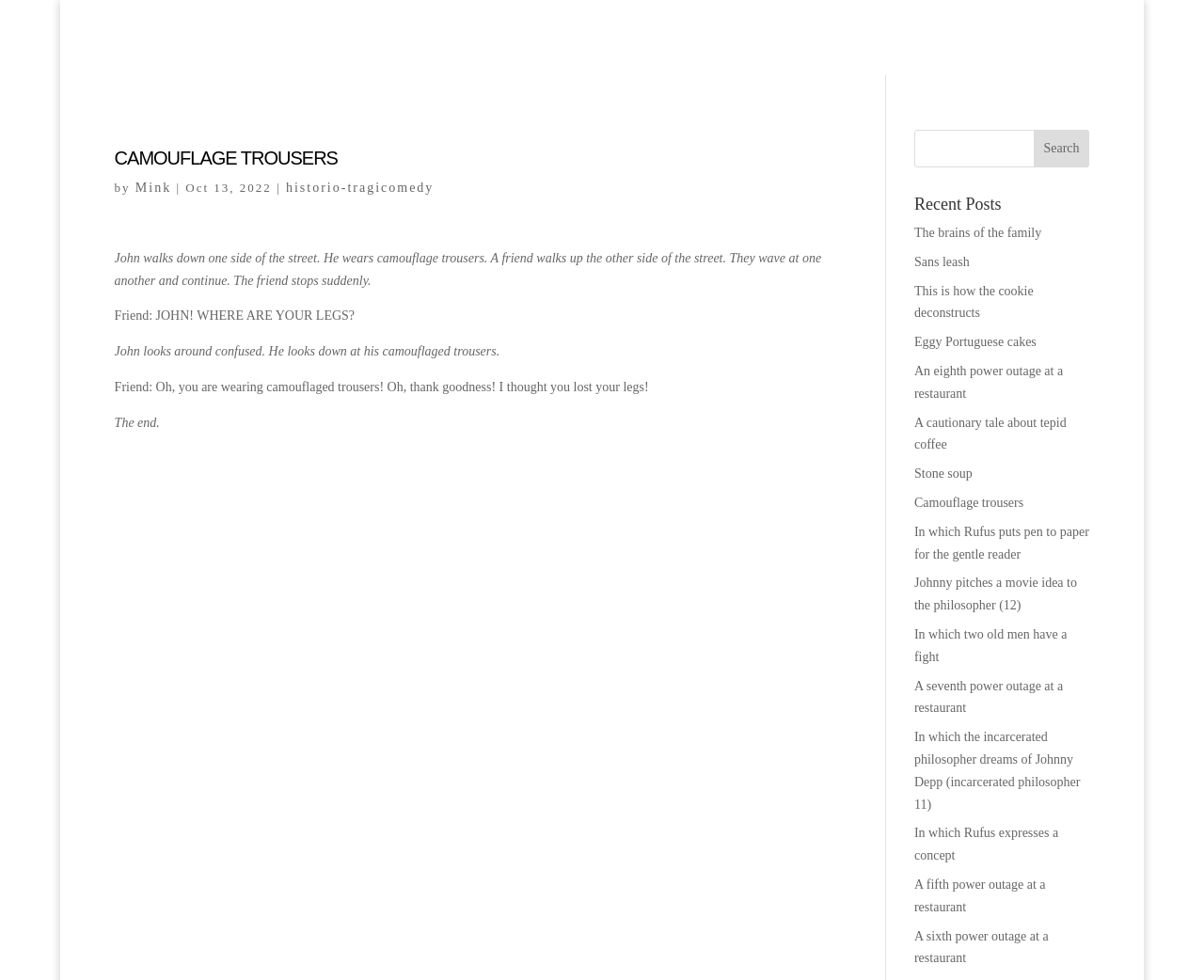Kindly respond to the following question with a single word or a brief phrase: 
What is the title of the article?

CAMOUFLAGE TROUSERS